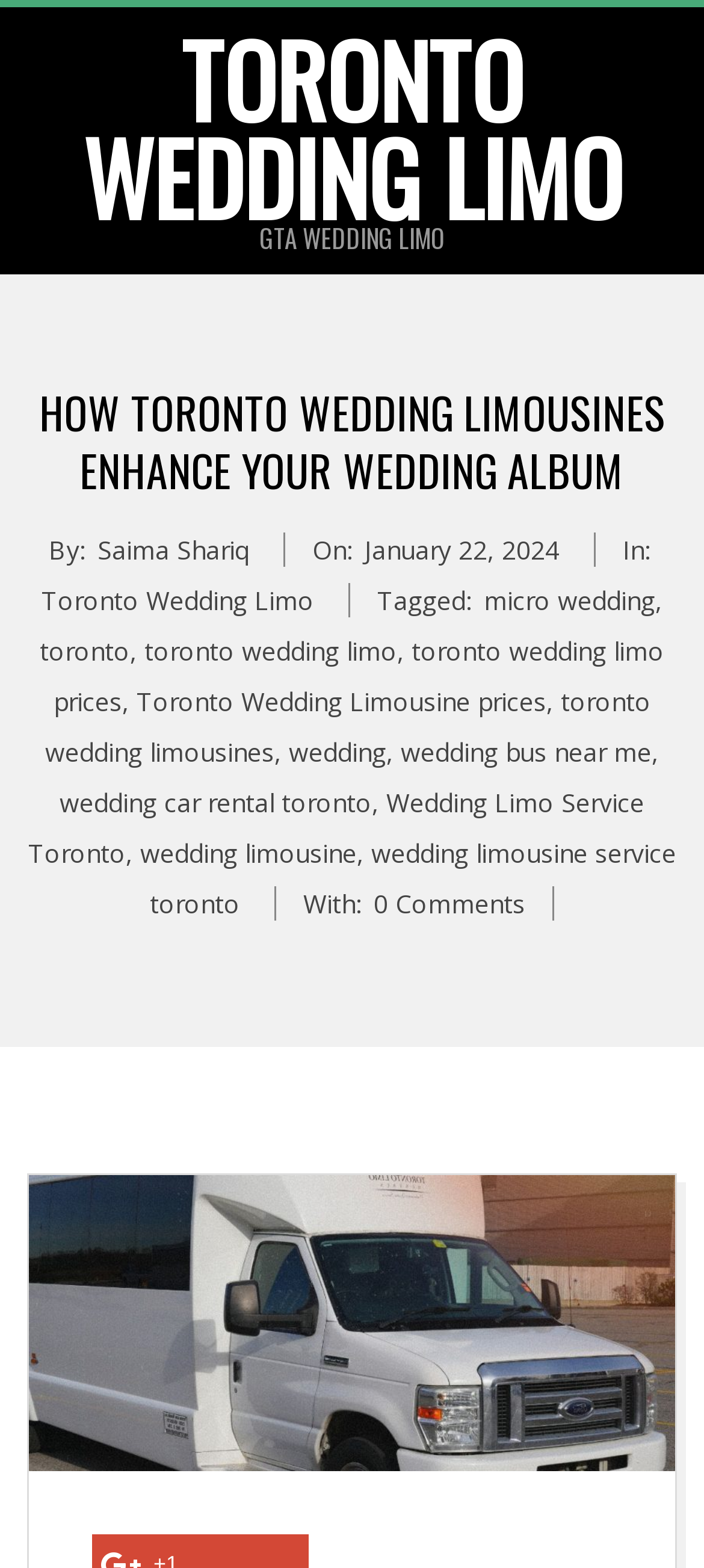Locate the bounding box coordinates of the clickable area to execute the instruction: "Click on the 'TORONTO WEDDING LIMO' link". Provide the coordinates as four float numbers between 0 and 1, represented as [left, top, right, bottom].

[0.117, 0.005, 0.883, 0.159]